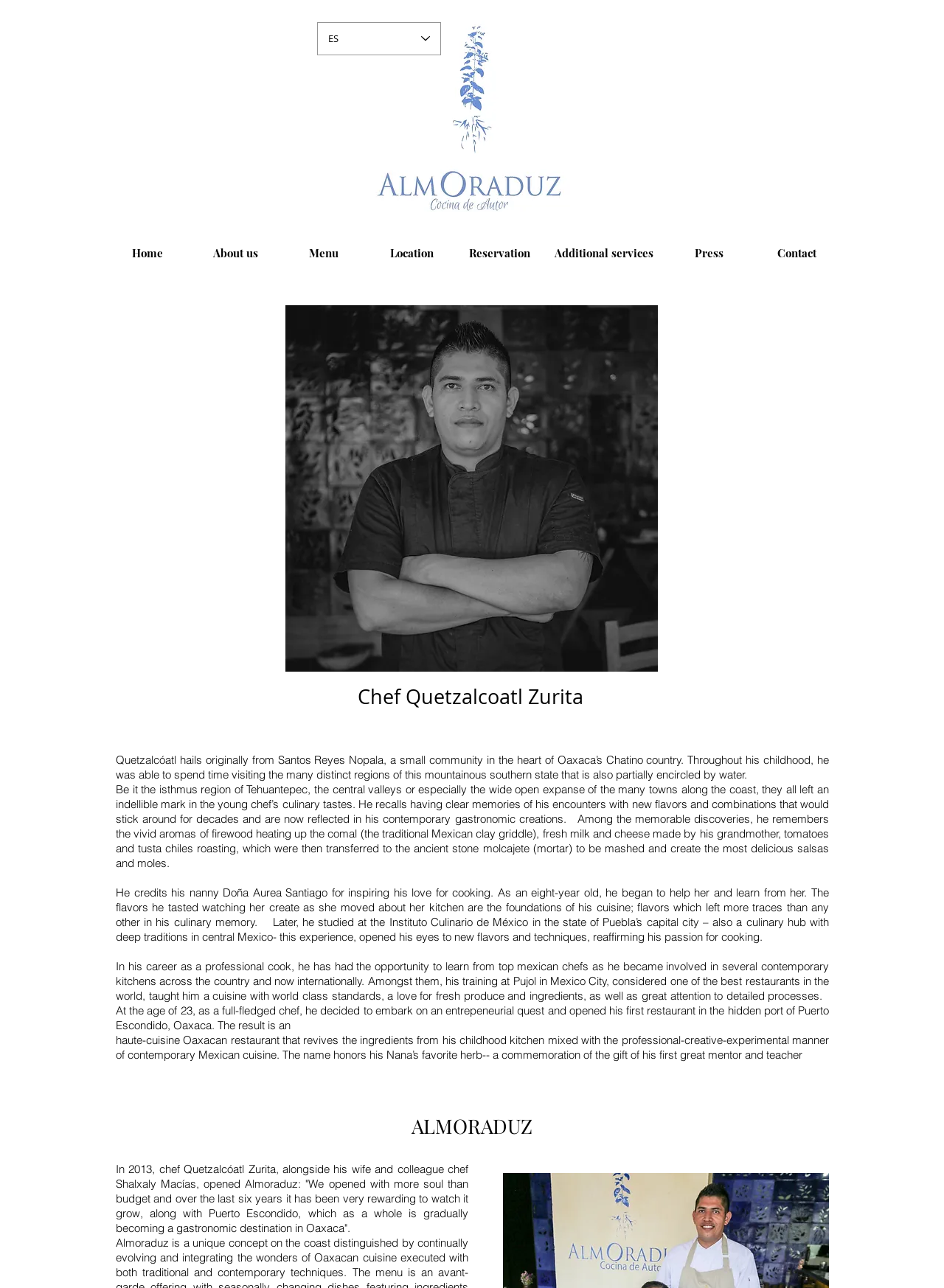Please provide a short answer using a single word or phrase for the question:
What is the name of the chef's nanny?

Doña Aurea Santiago